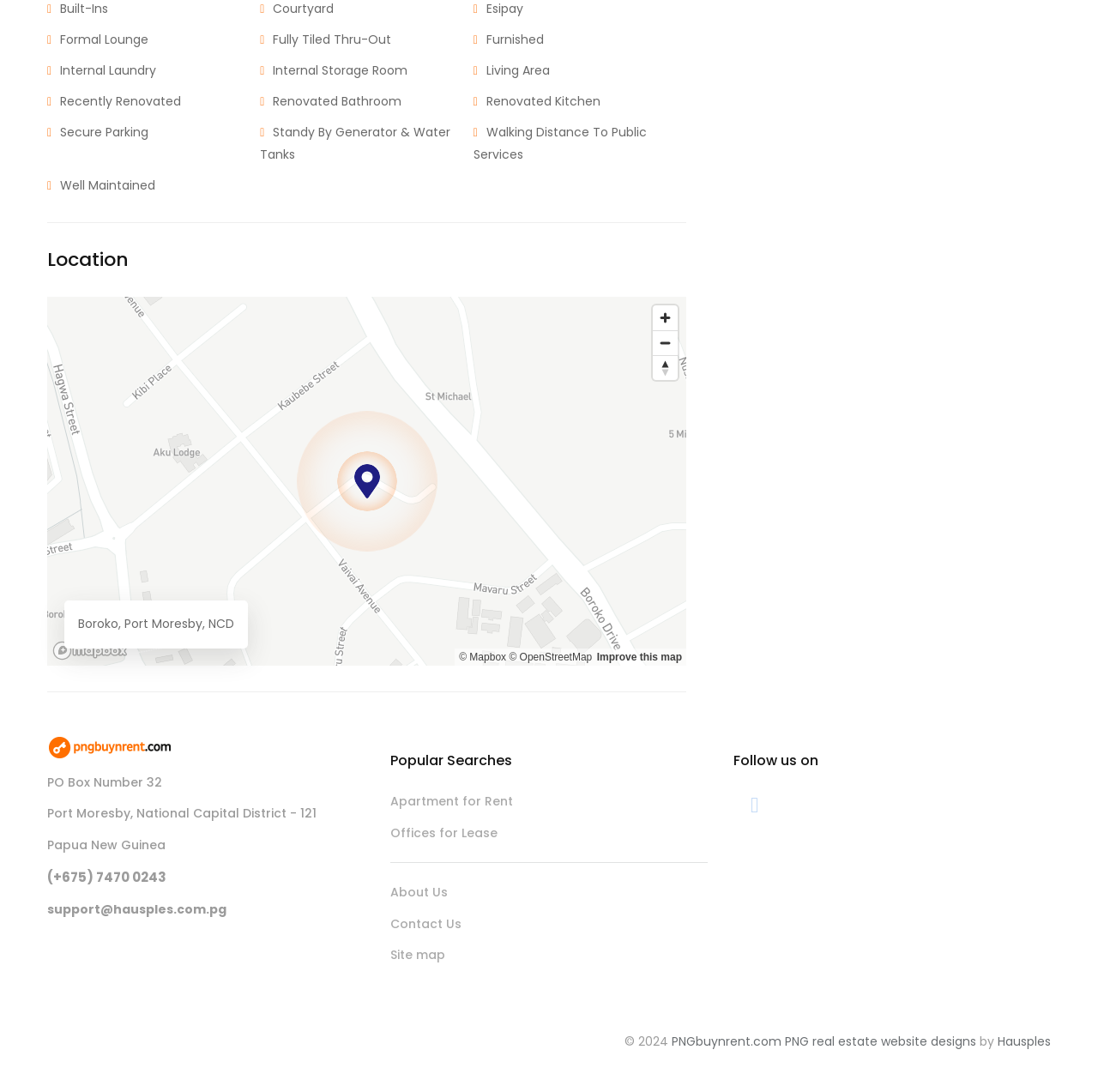Please examine the image and answer the question with a detailed explanation:
What is the purpose of the map?

I inferred the purpose of the map by looking at the canvas element 'Map' which is located at [0.043, 0.272, 0.625, 0.61] on the webpage, and the surrounding elements such as the zoom in, zoom out, and reset bearing to north buttons, which suggest that the map is interactive and meant to show the location of the property.